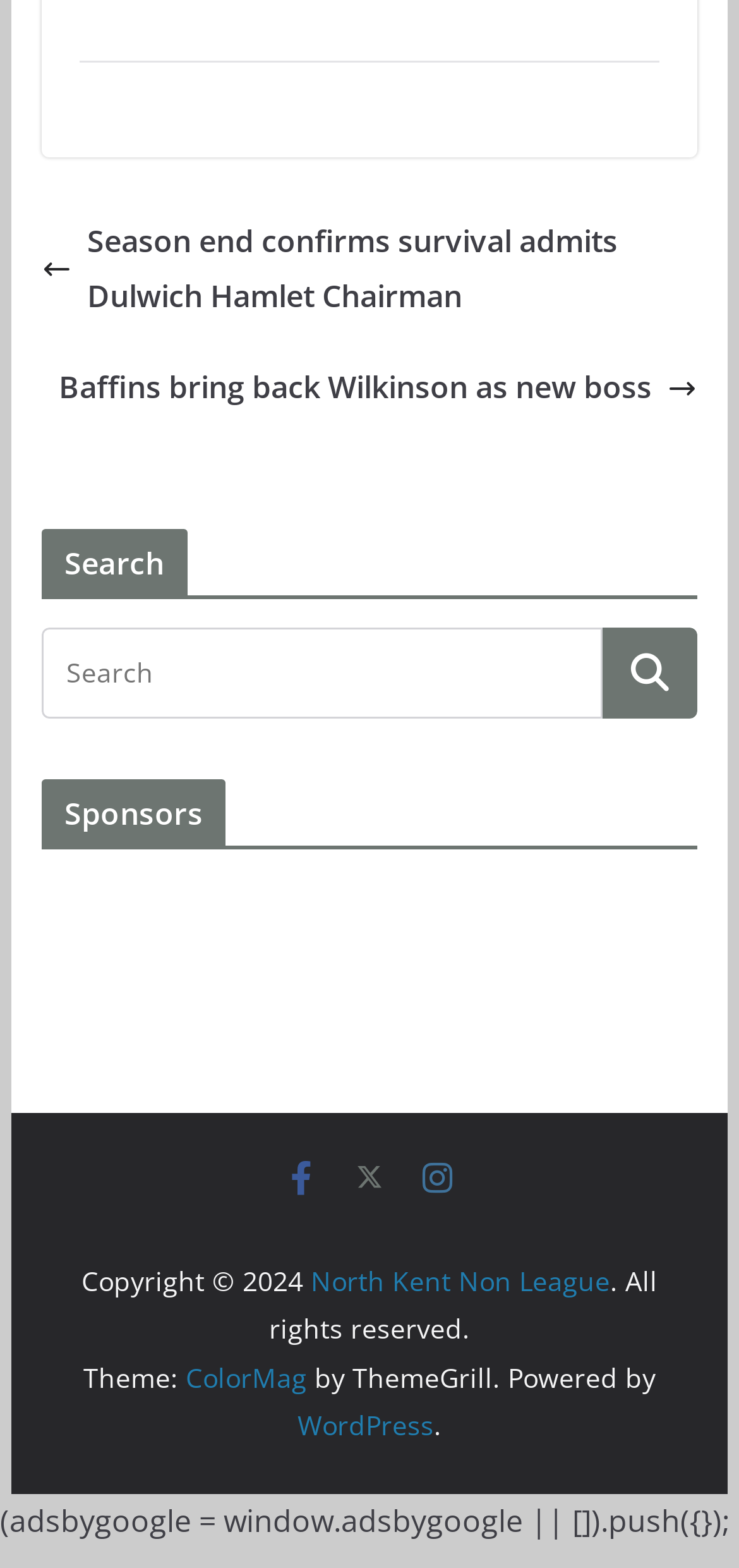Identify the bounding box coordinates for the UI element described by the following text: "WordPress". Provide the coordinates as four float numbers between 0 and 1, in the format [left, top, right, bottom].

[0.403, 0.897, 0.587, 0.92]